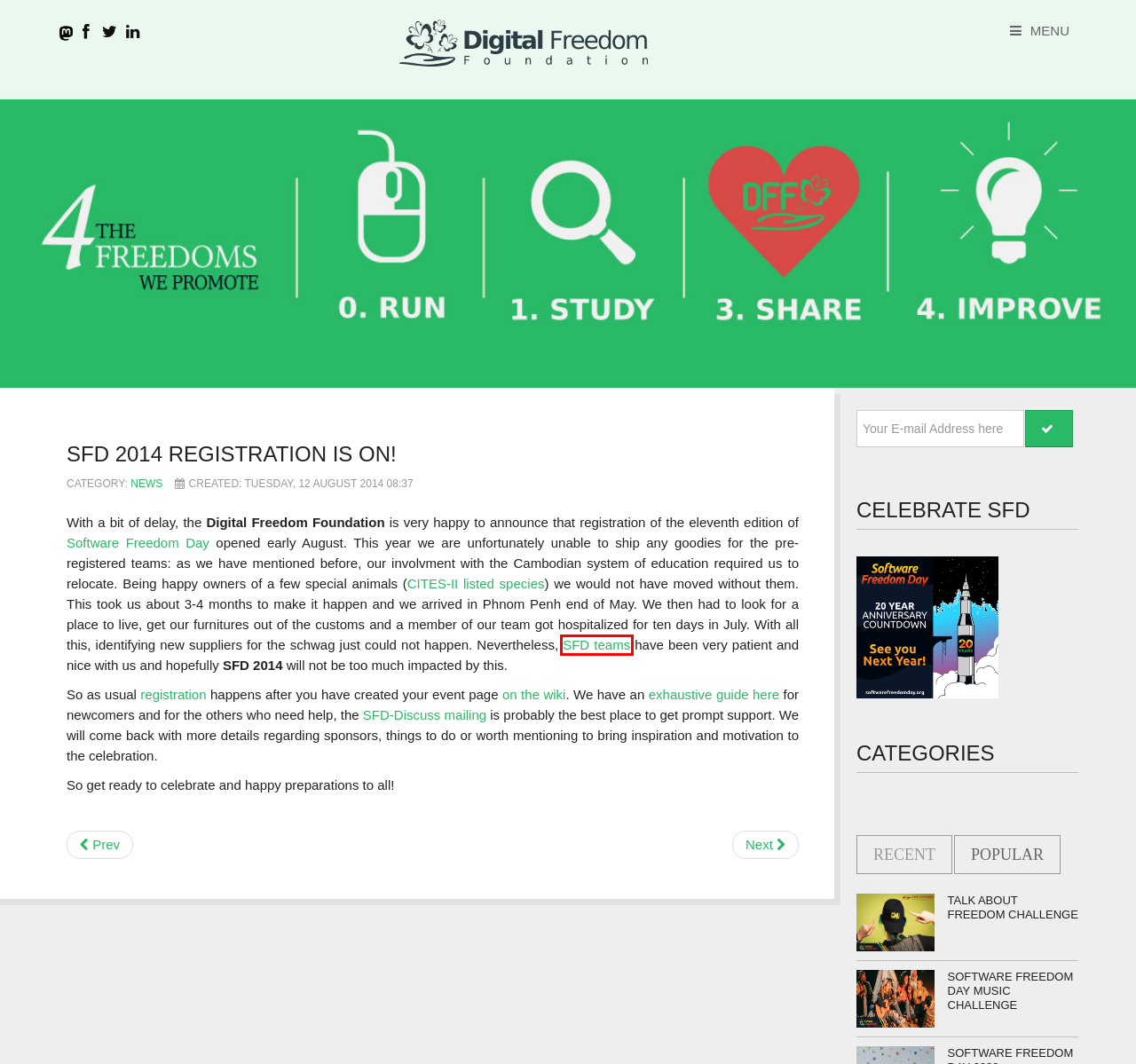Review the screenshot of a webpage which includes a red bounding box around an element. Select the description that best fits the new webpage once the element in the bounding box is clicked. Here are the candidates:
A. FrontPage - Software Freedom Day Wiki
B. Software Freedom Day Music Challenge
C. Digital Freedom Foundation | Maintenance page
D. StartGuide - Software Freedom Day Wiki
E. SFD 2014 Map: Find an event in your area!
F. Software Freedom Day - Celebrate Software Freedom Day
G. Software Freedom Day - Register your Team!
H. Upcoming Greenboard deployments

E